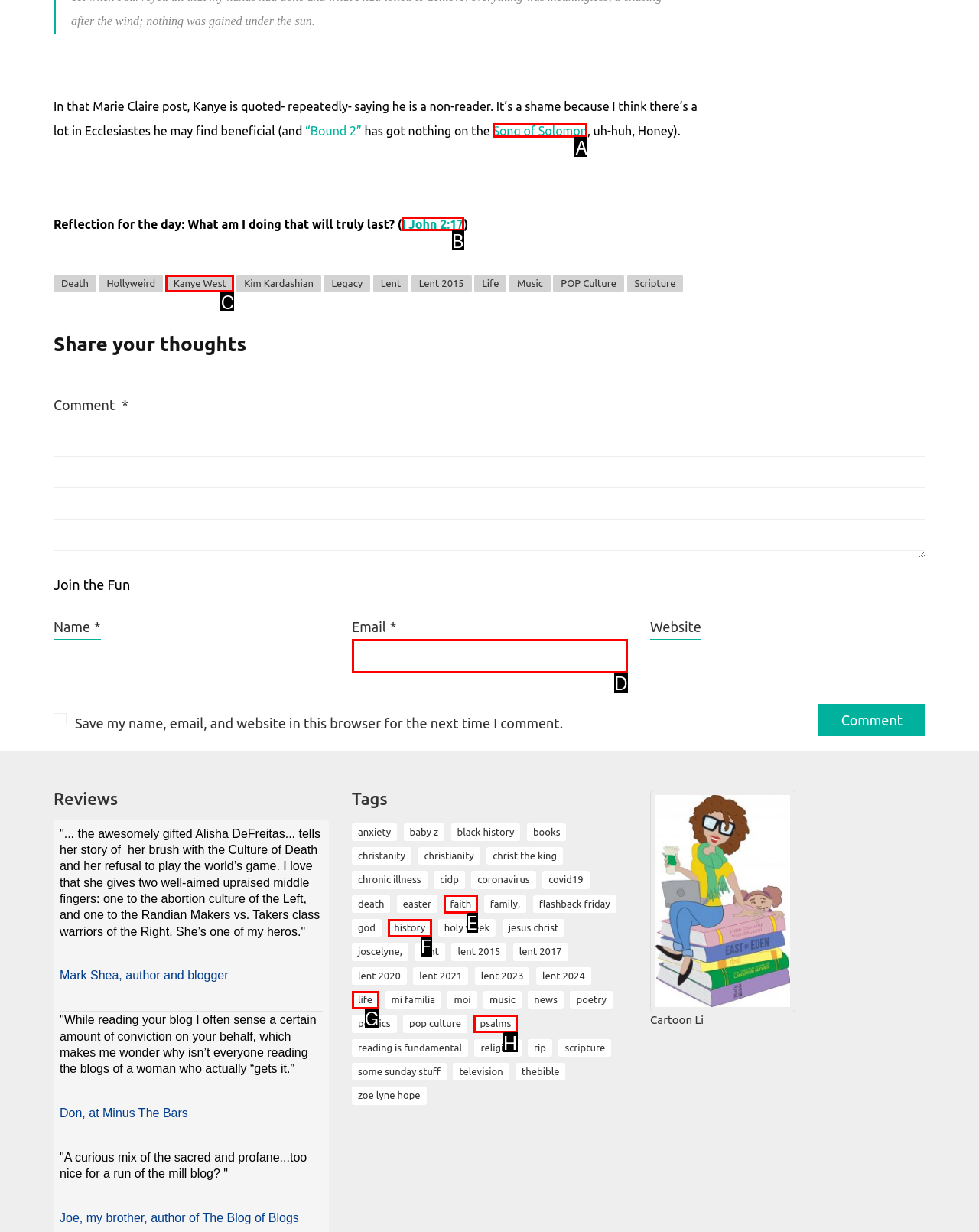Select the proper HTML element to perform the given task: Click the 'Kanye West' link Answer with the corresponding letter from the provided choices.

C